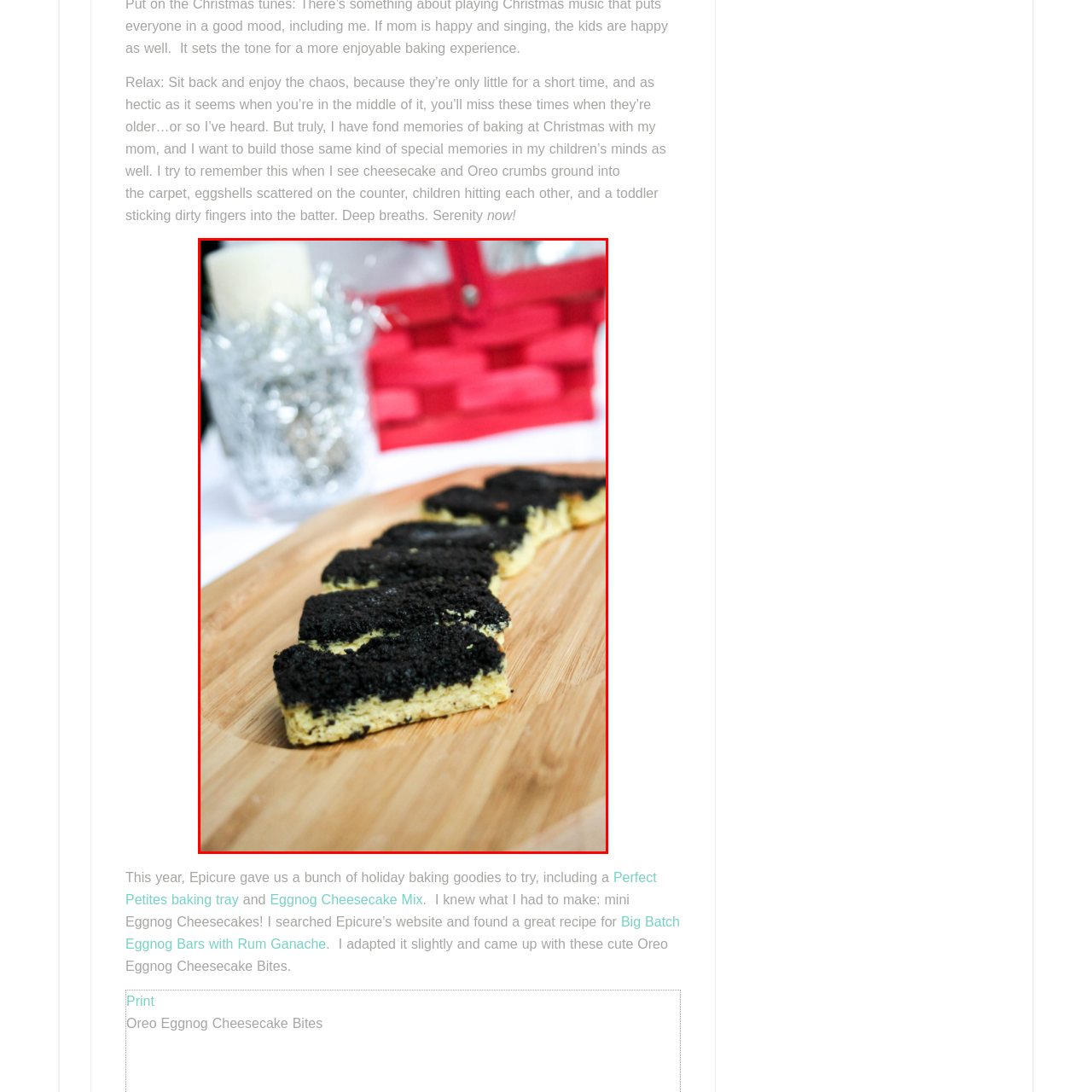Offer a detailed explanation of the elements found within the defined red outline.

The image showcases a delightful arrangement of Oreo Eggnog Cheesecake Bites, expertly sliced and displayed on a wooden platter. These mini desserts feature a contrasting layer of rich, dark Oreo crumbs on top, complemented by a lighter, creamy cheesecake base. In the background, a festive scene is set with a shimmering silver arrangement in a transparent container and a bright red basket, adding a cheerful holiday charm. The overall composition exudes a warm, inviting atmosphere, perfect for celebrating special moments and creating lasting memories during the festive season.